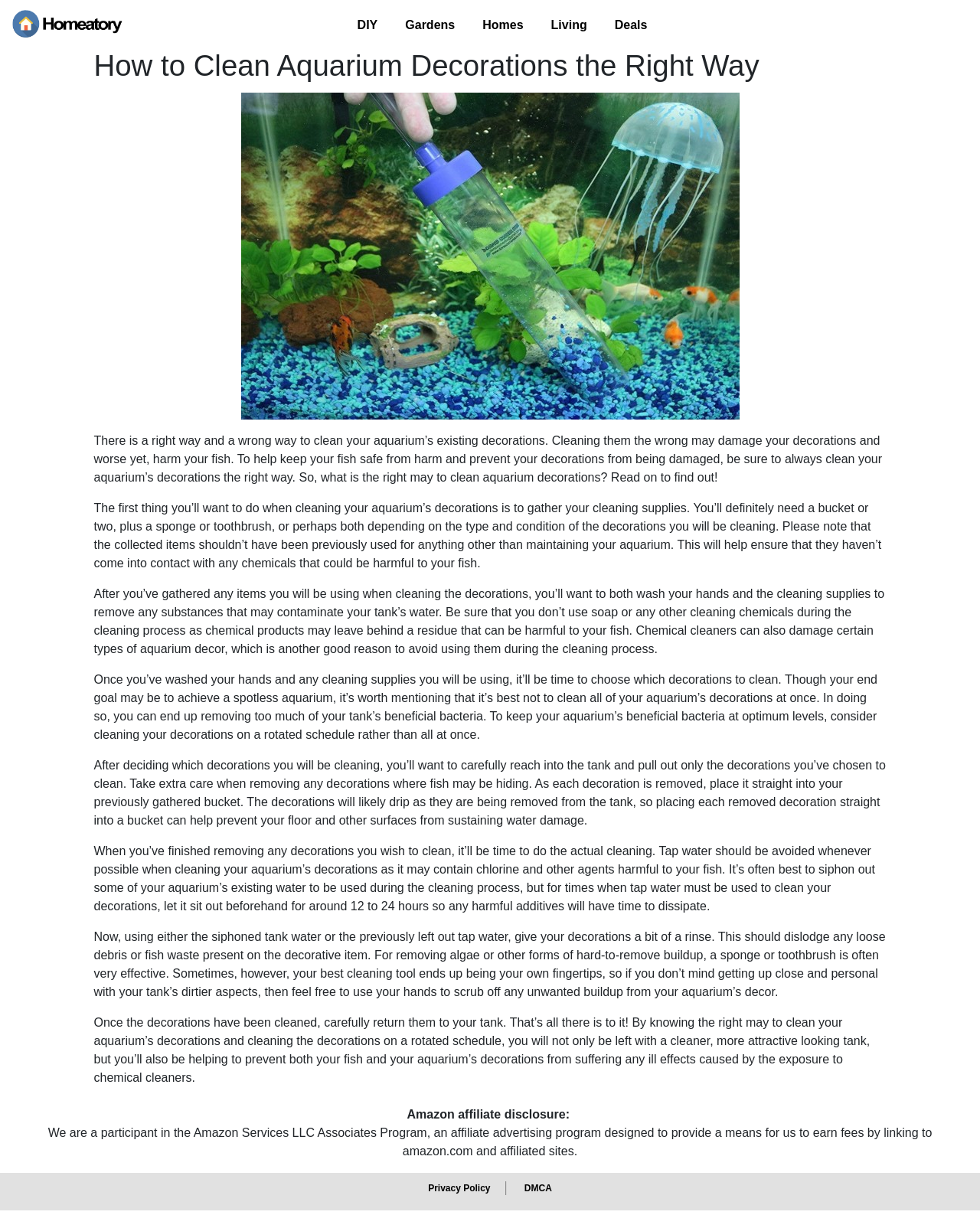Please determine the bounding box coordinates of the element's region to click for the following instruction: "Click on the 'DIY' link".

[0.357, 0.009, 0.393, 0.032]